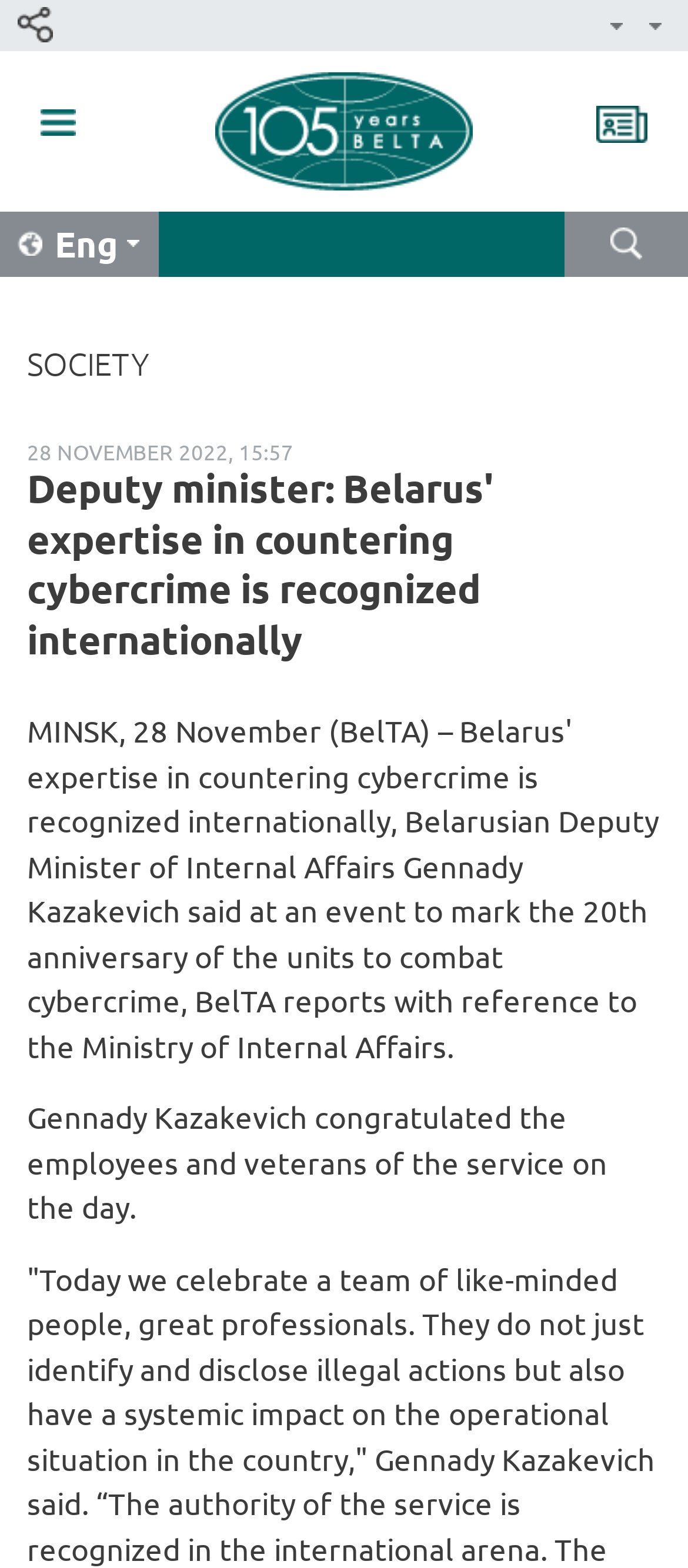Please identify the coordinates of the bounding box for the clickable region that will accomplish this instruction: "Switch to English language".

[0.079, 0.141, 0.172, 0.17]